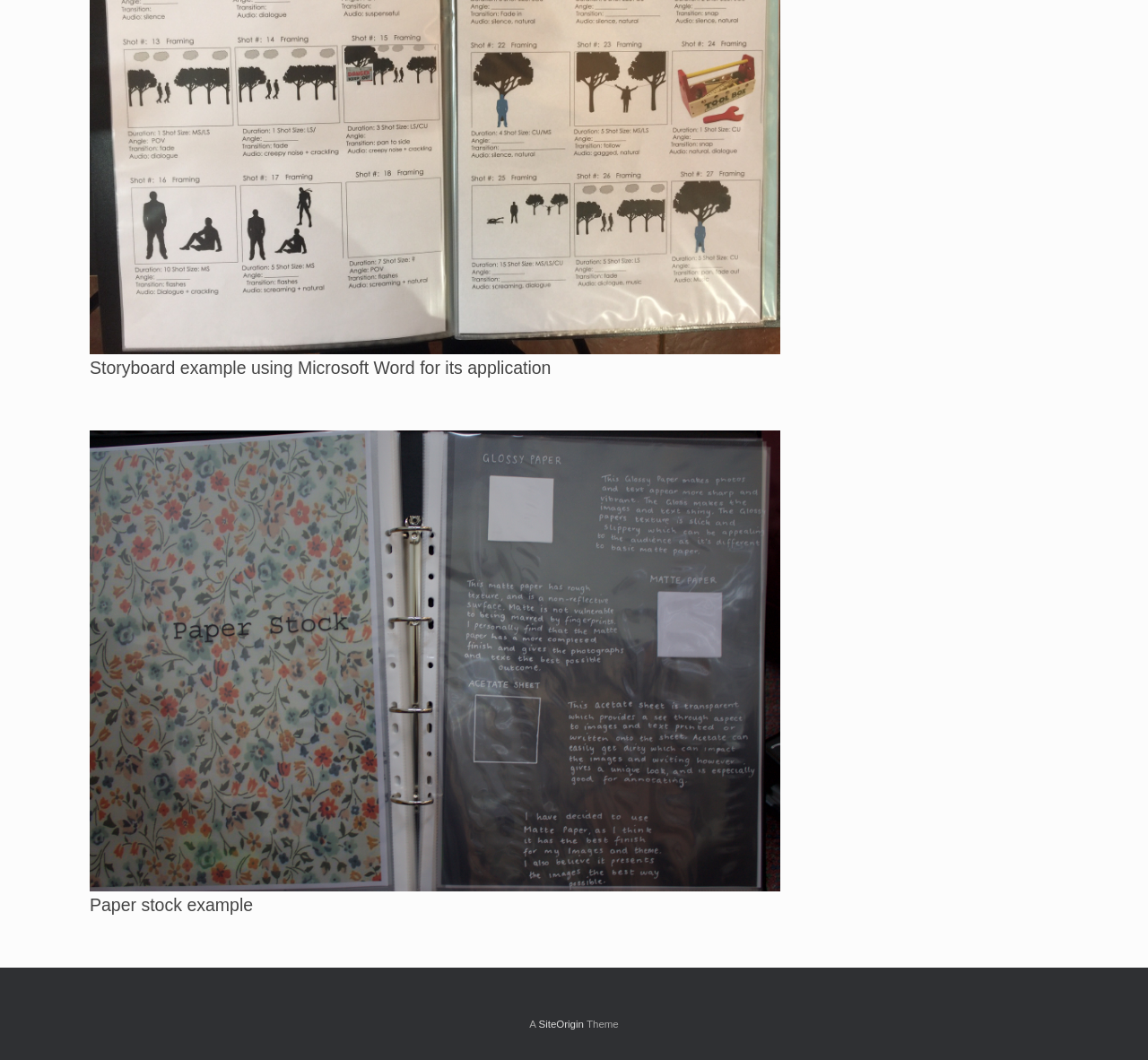Find the bounding box coordinates for the HTML element described as: "SiteOrigin". The coordinates should consist of four float values between 0 and 1, i.e., [left, top, right, bottom].

[0.469, 0.961, 0.509, 0.972]